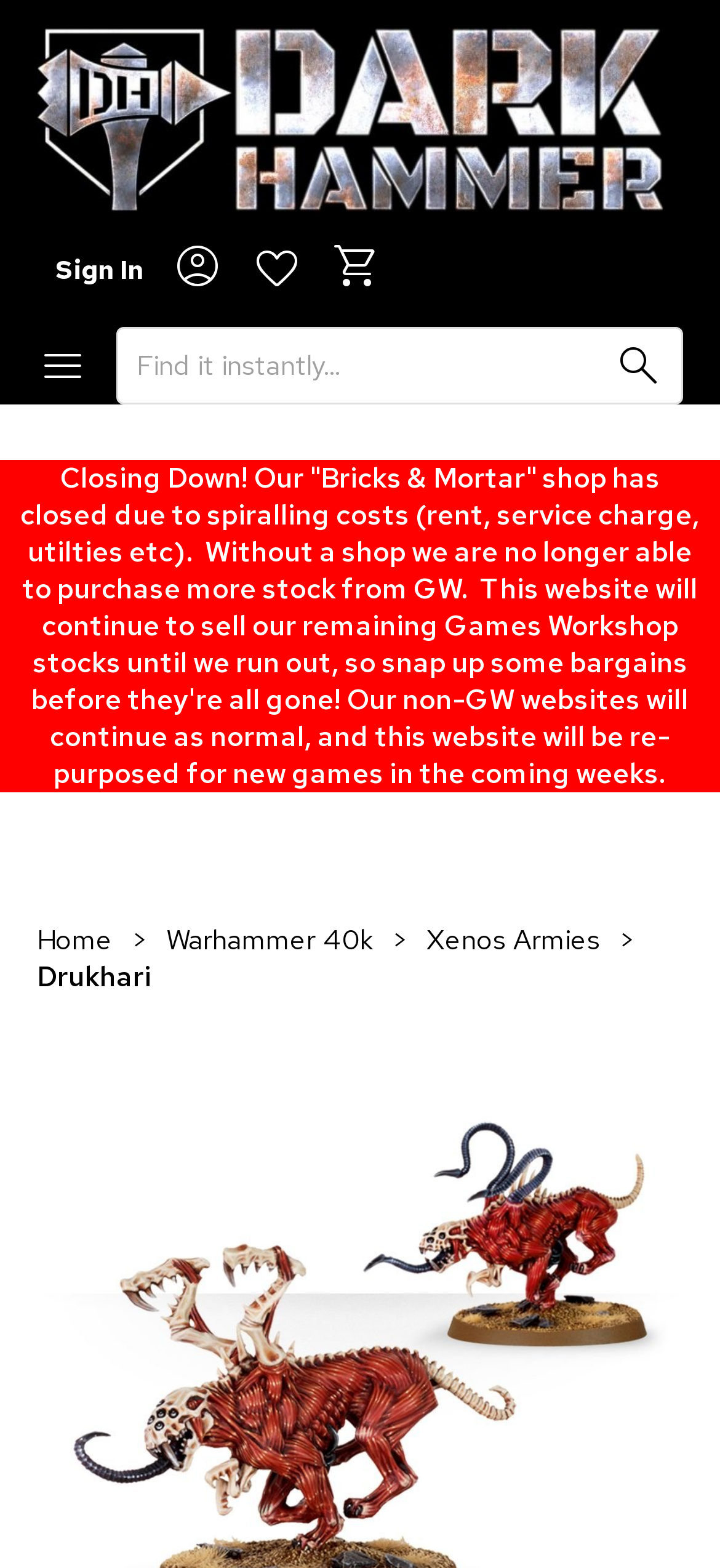Identify the bounding box for the described UI element: "name="for" placeholder="Find it instantly..."".

[0.162, 0.208, 0.949, 0.258]